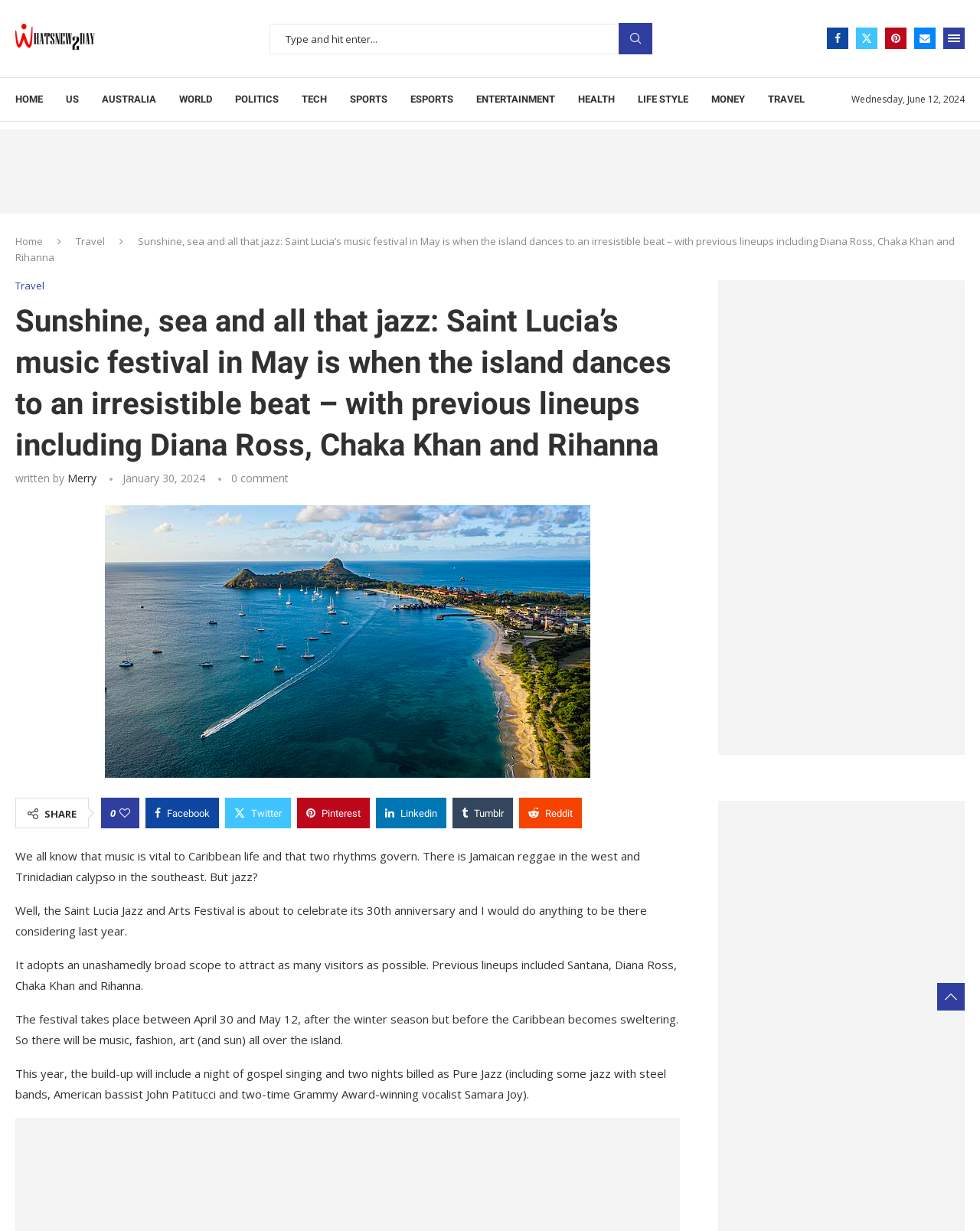Kindly determine the bounding box coordinates of the area that needs to be clicked to fulfill this instruction: "Go to the Travel page".

[0.077, 0.19, 0.107, 0.201]